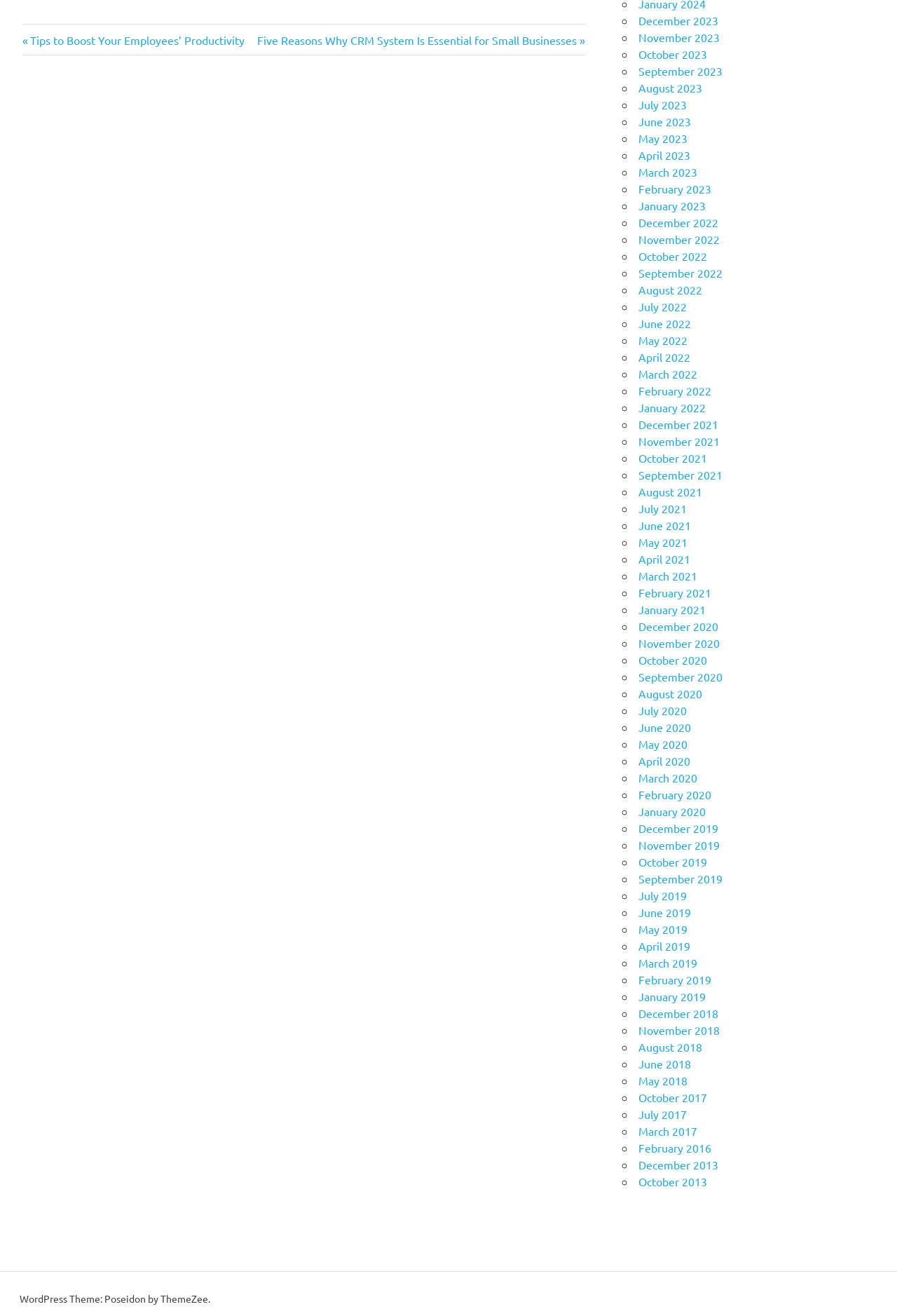Identify the bounding box coordinates necessary to click and complete the given instruction: "Click on 'Posts' navigation".

[0.025, 0.018, 0.652, 0.042]